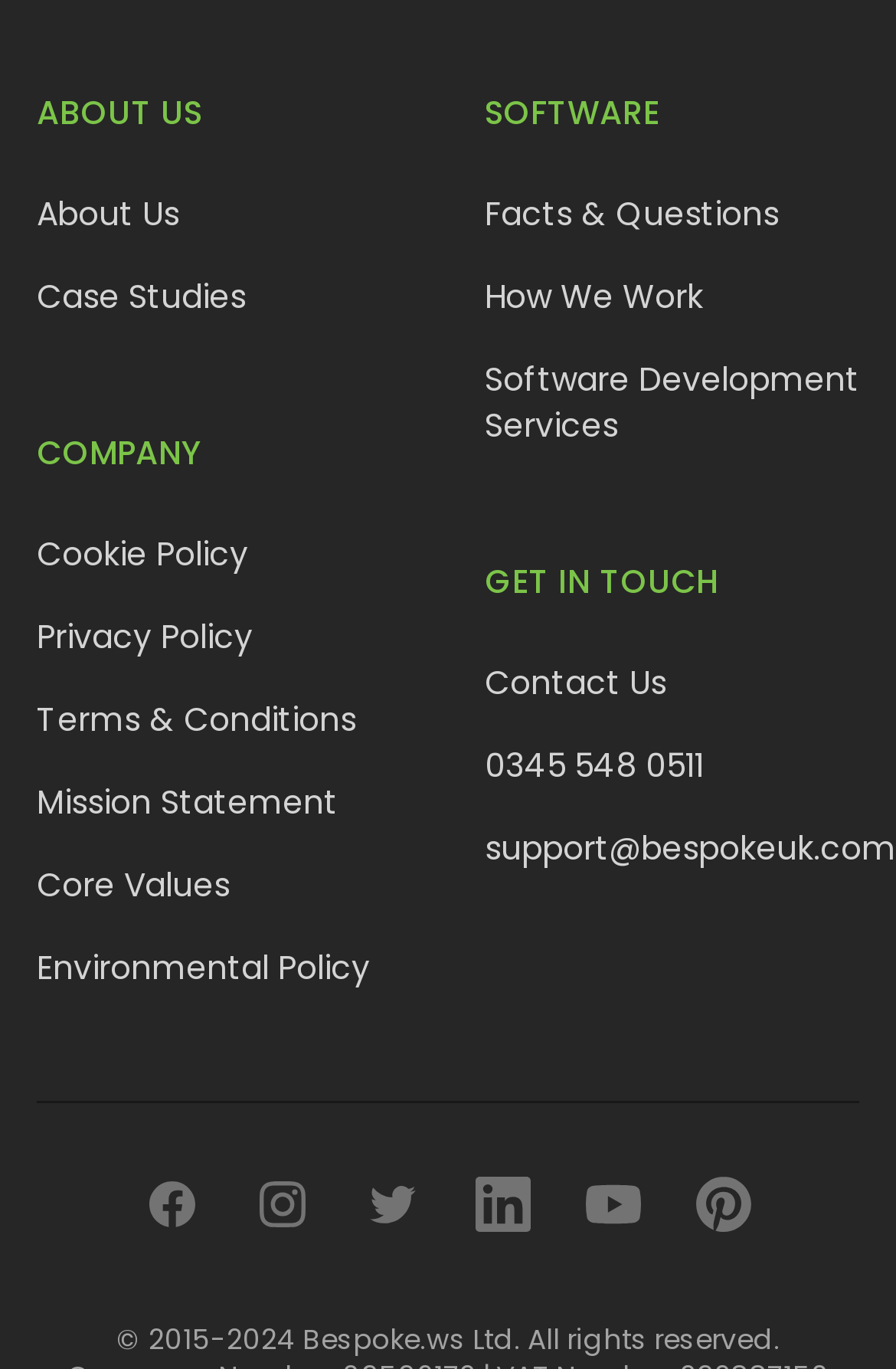Could you provide the bounding box coordinates for the portion of the screen to click to complete this instruction: "Sign up to send a free message"?

None